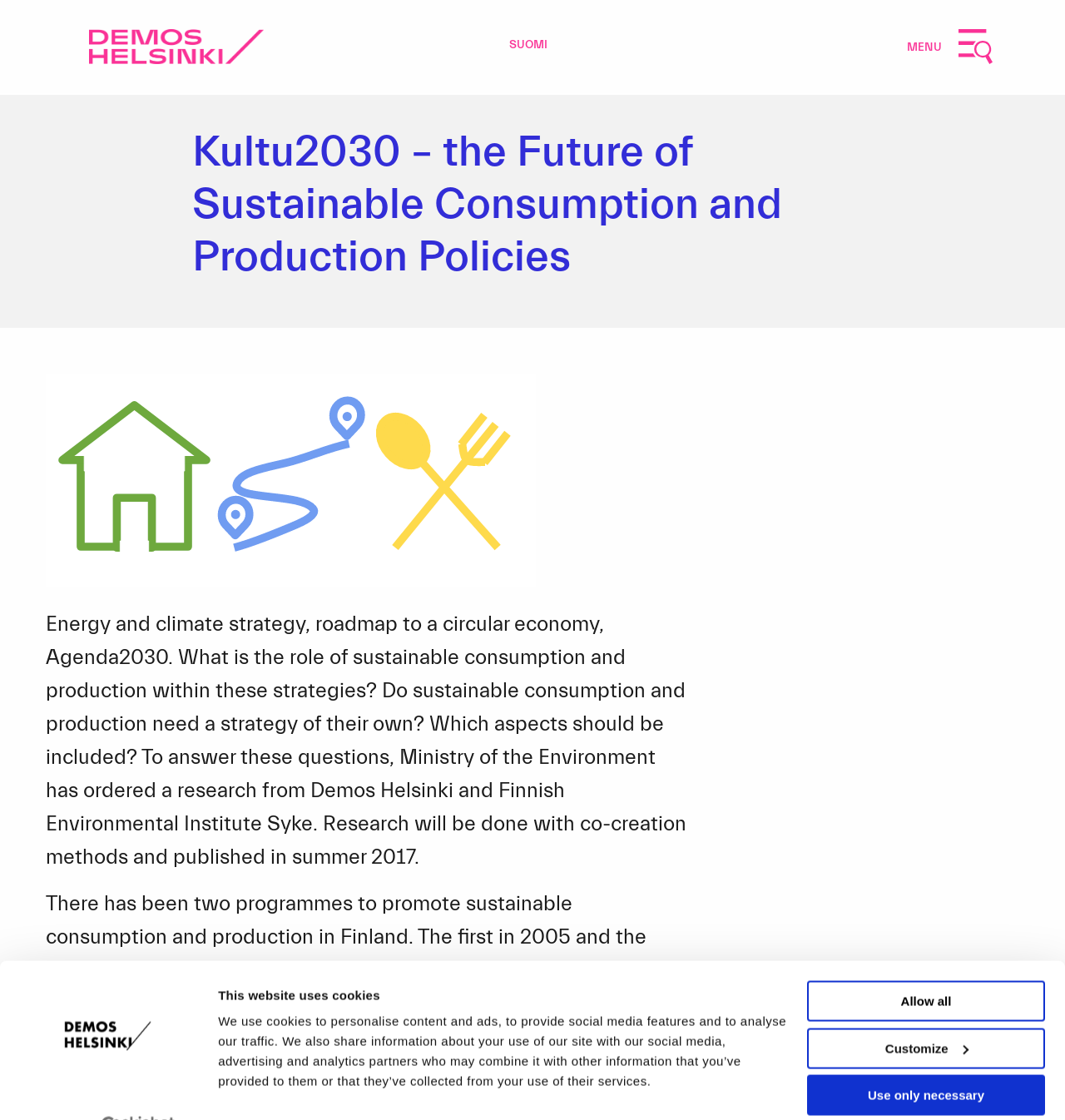Extract the bounding box for the UI element that matches this description: "Use only necessary".

[0.758, 0.875, 0.981, 0.911]